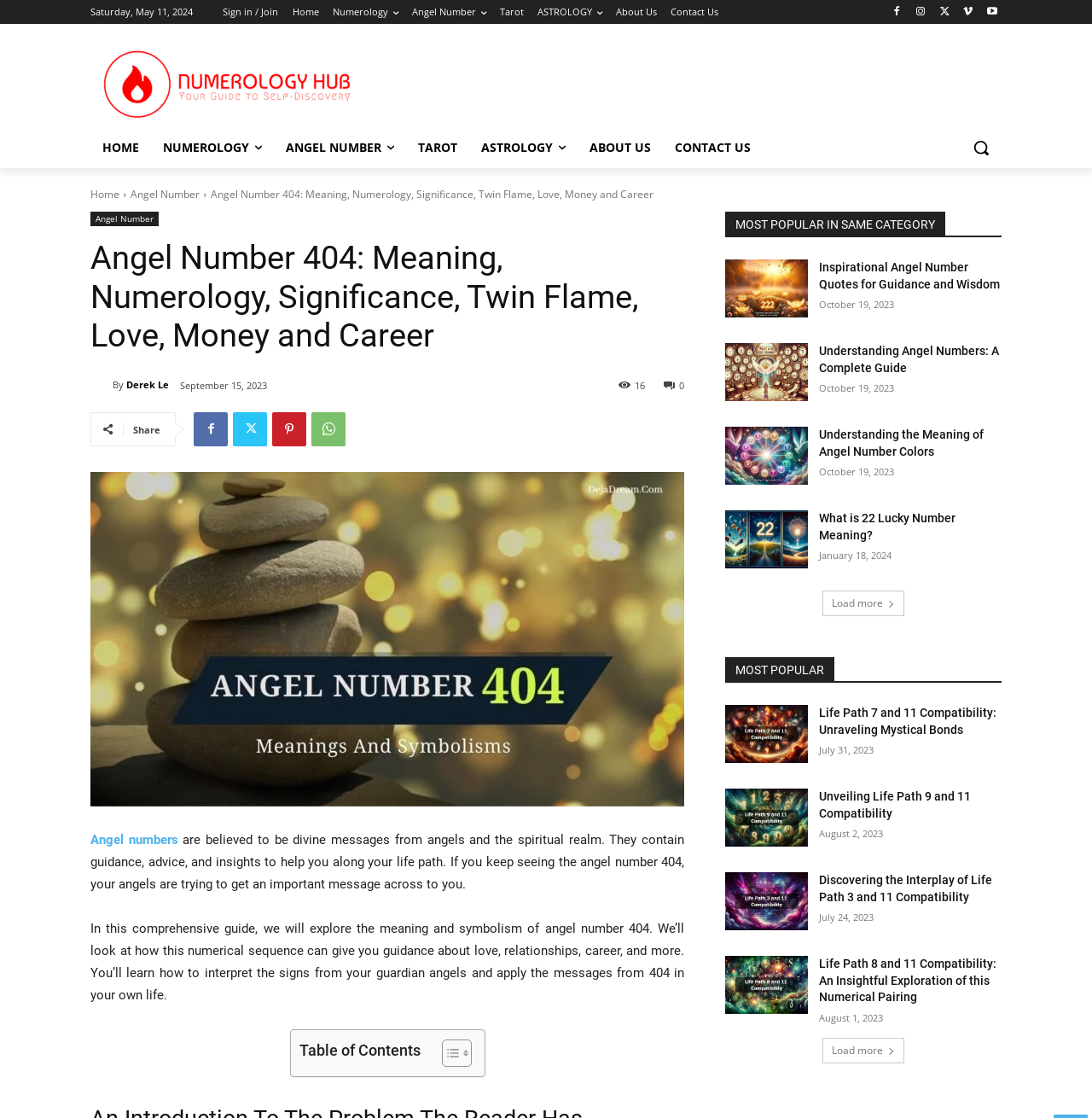Please find the bounding box coordinates of the element that you should click to achieve the following instruction: "Explore the 'Angel Number' category". The coordinates should be presented as four float numbers between 0 and 1: [left, top, right, bottom].

[0.251, 0.114, 0.372, 0.15]